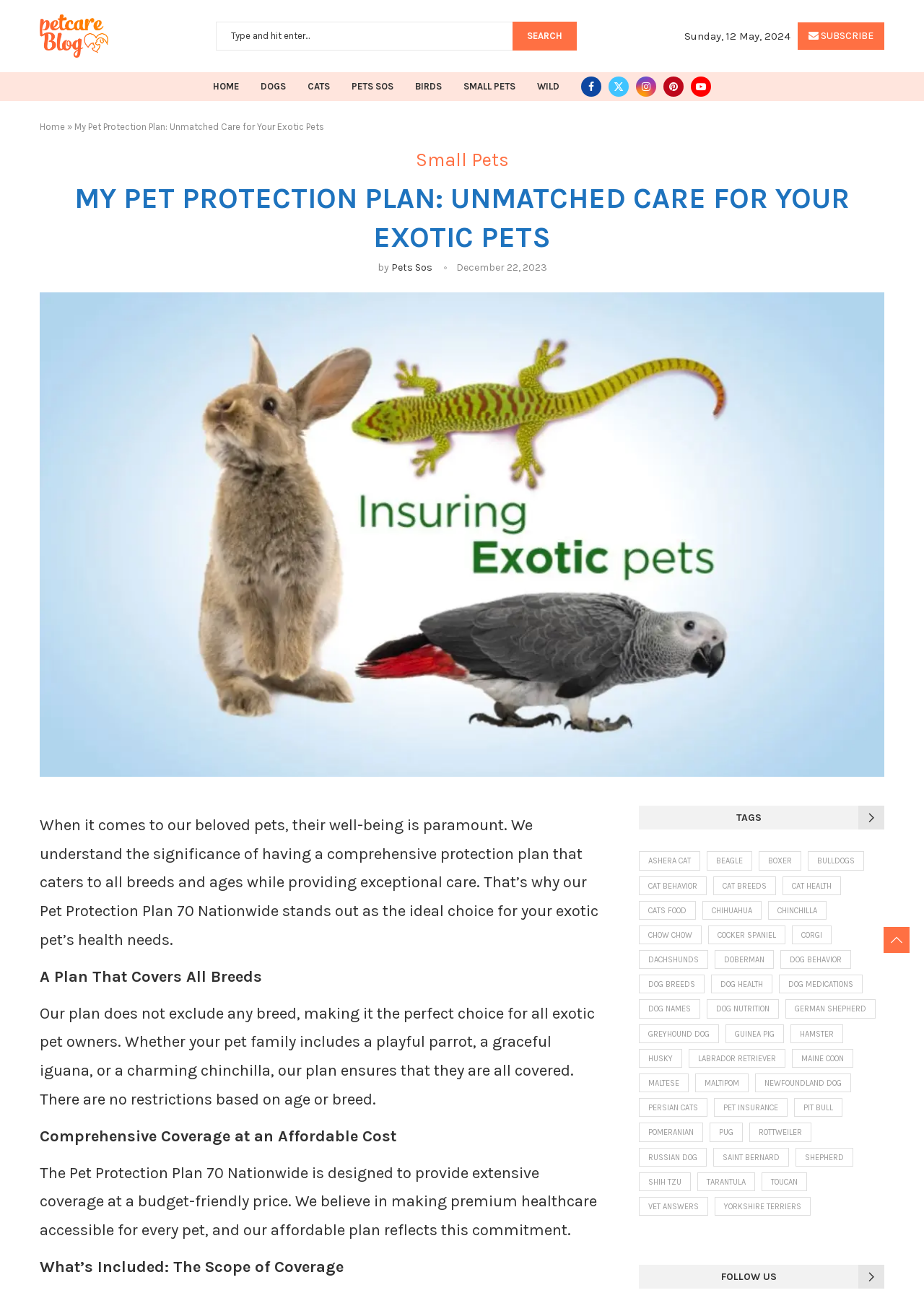Determine the title of the webpage and give its text content.

MY PET PROTECTION PLAN: UNMATCHED CARE FOR YOUR EXOTIC PETS